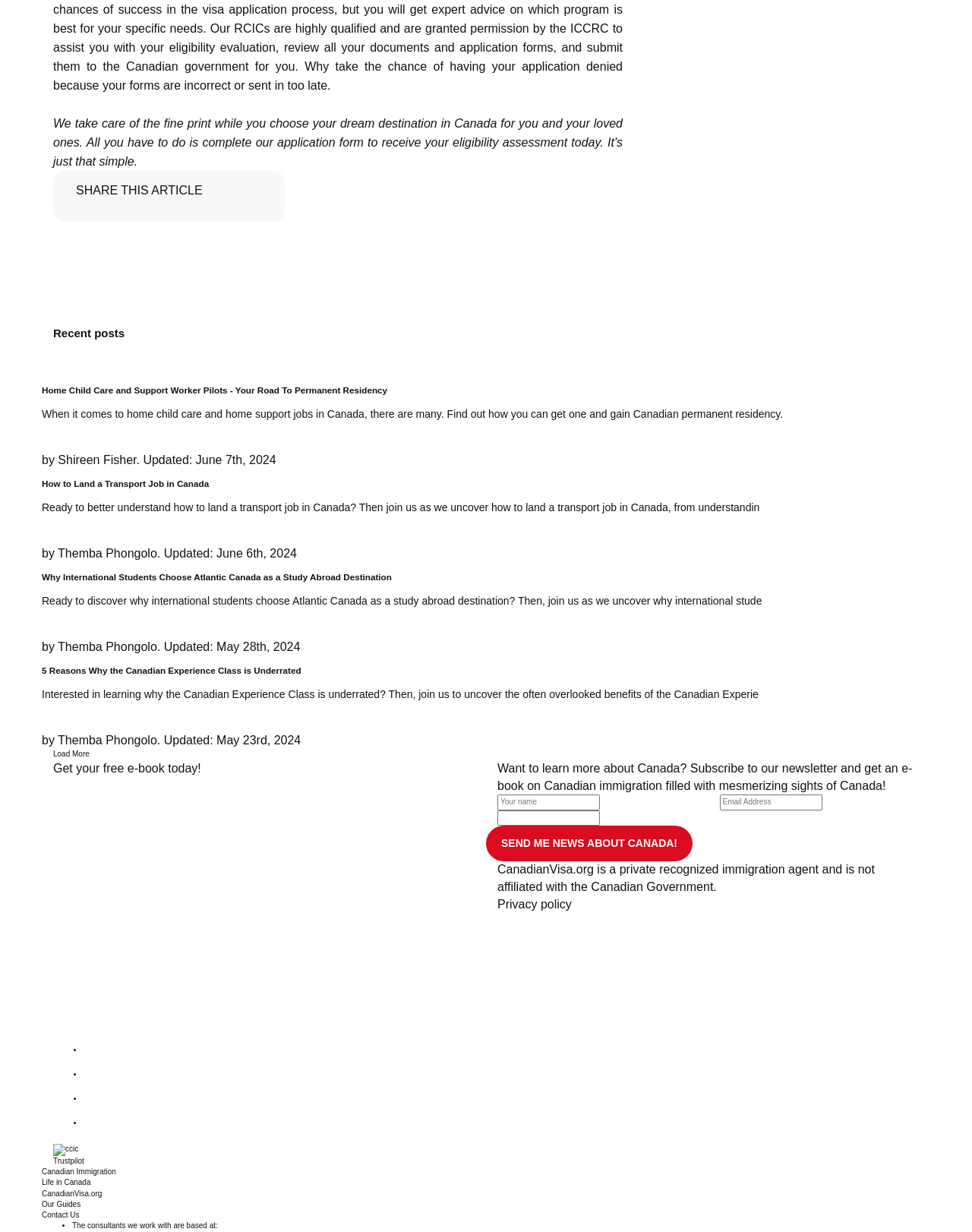Can users subscribe to a newsletter on the website? Look at the image and give a one-word or short phrase answer.

Yes